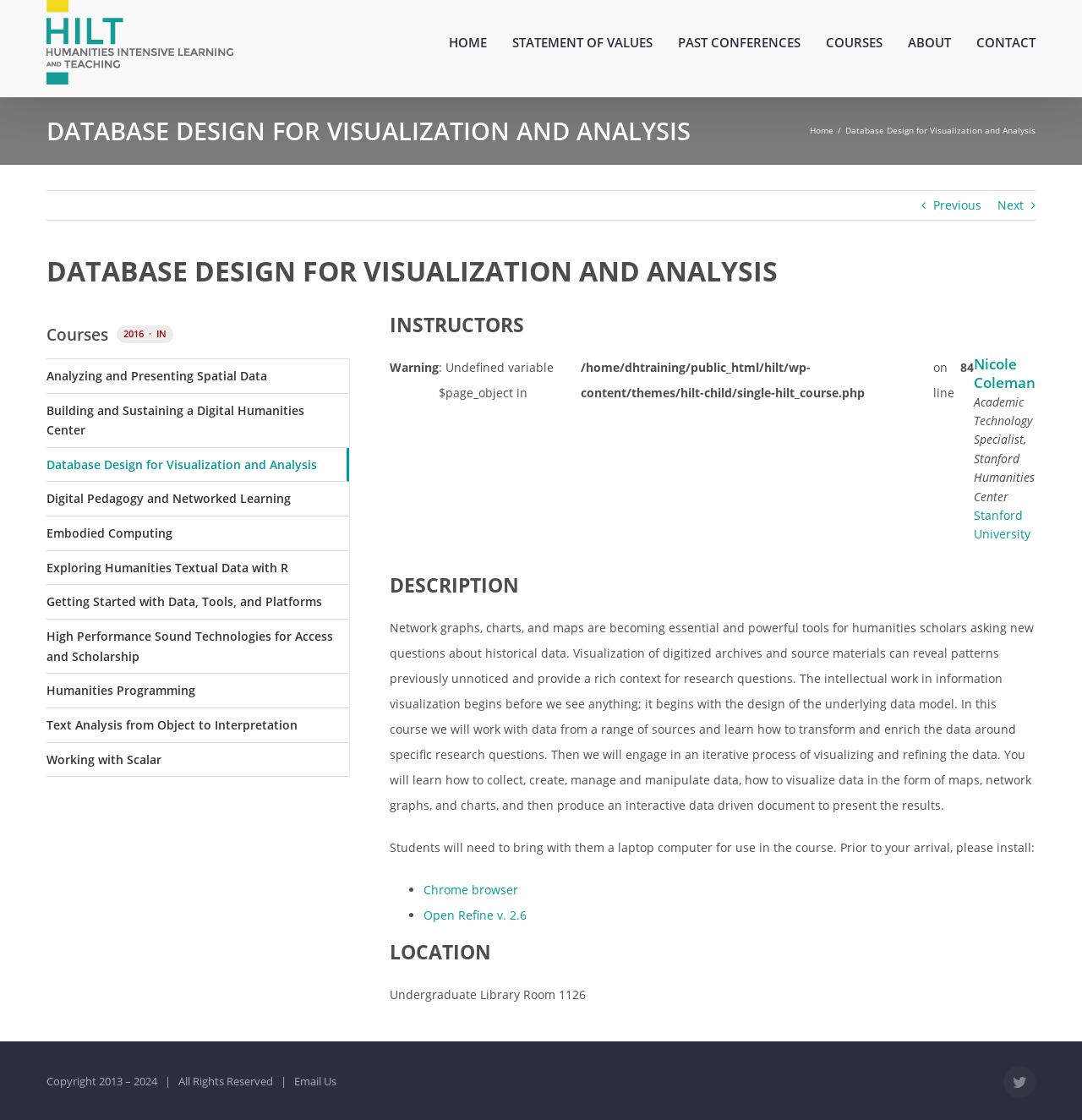Describe all the key features of the webpage in detail.

This webpage is about a course titled "Database Design for Visualization and Analysis" offered by HILT (Humanities Intensive Learning and Teaching). At the top left corner, there is a HILT logo, and next to it, a main menu navigation bar with links to HOME, STATEMENT OF VALUES, PAST CONFERENCES, COURSES, ABOUT, and CONTACT. Below the navigation bar, there is a heading that displays the course title.

The main content of the webpage is divided into sections. The first section lists various courses offered, including "Analyzing and Presenting Spatial Data", "Building and Sustaining a Digital Humanities Center", and "Database Design for Visualization and Analysis", among others. 

Below the course list, there is a section about the instructors, which includes a warning message and a list of instructors with their names, titles, and affiliations. 

The next section is about the course description, which explains that the course focuses on the design of the underlying data model for information visualization. It also outlines the course objectives, including learning how to collect, create, manage, and manipulate data, and how to visualize data in the form of maps, network graphs, and charts.

Further down, there is a section about the course requirements, which includes a list of software that students need to install on their laptops before the course starts. 

The final section is about the course location, which is the Undergraduate Library Room 1126.

At the bottom of the webpage, there is a footer section with copyright information, a link to email the organization, and social media links. There is also a "Go to Top" link at the bottom right corner.